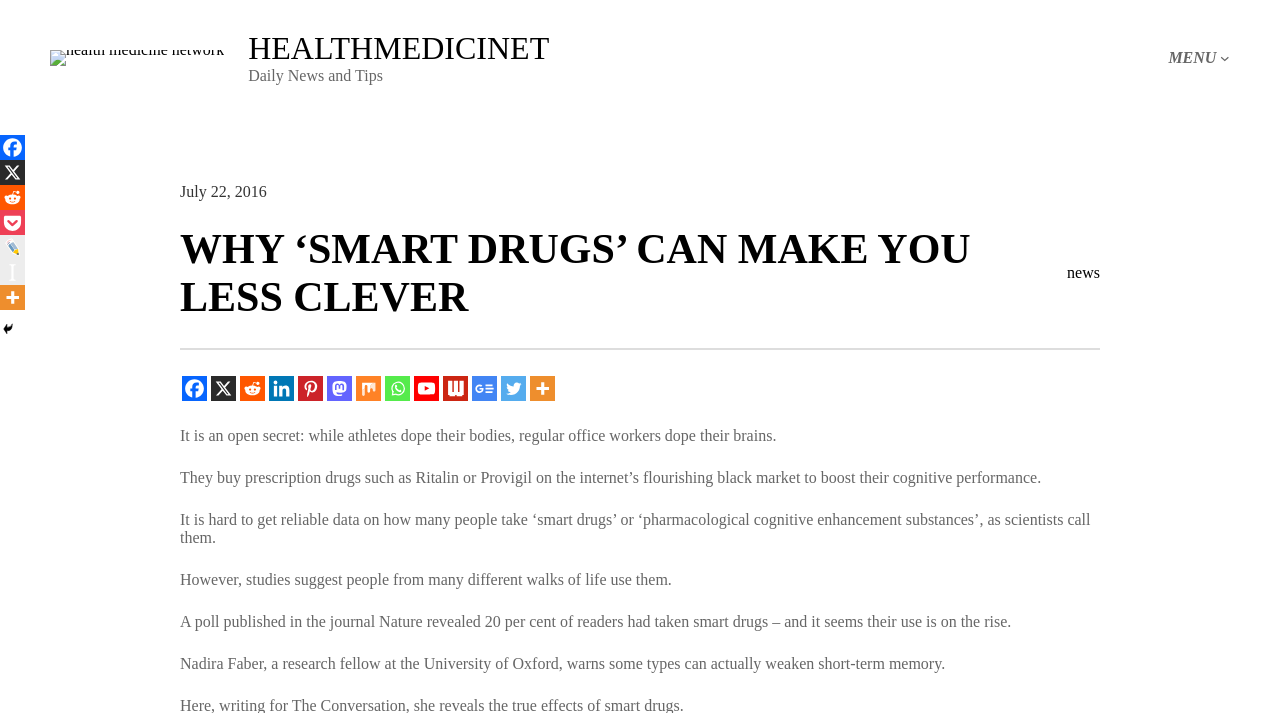Can you look at the image and give a comprehensive answer to the question:
What is the date of the article?

The date of the article can be found in the time element with the text 'July 22, 2016'.